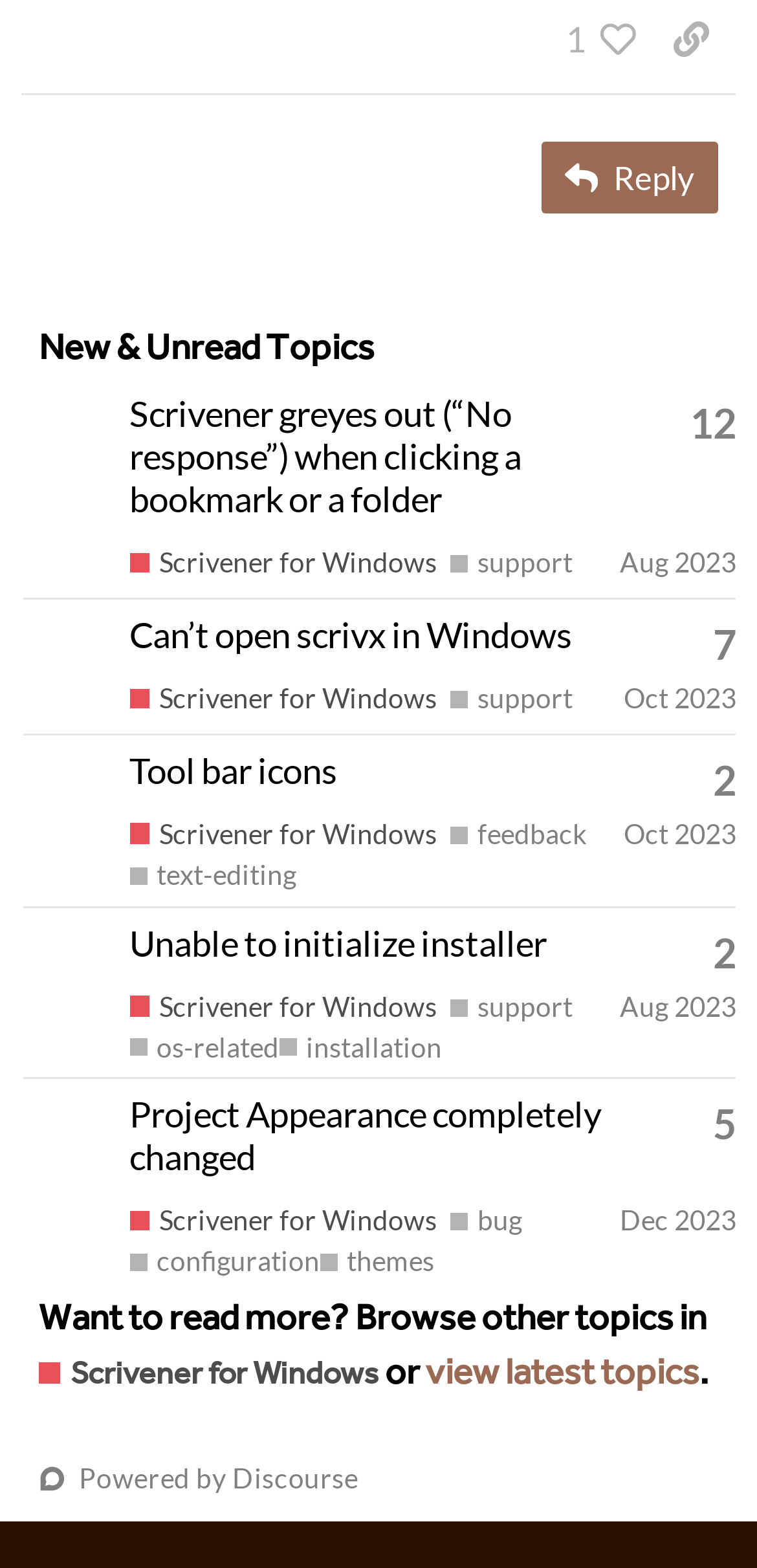How many replies does the topic 'Scrivener greyes out (“No response”) when clicking a bookmark or a folder' have?
Please ensure your answer is as detailed and informative as possible.

I found the gridcell element with the text 'Scrivener greyes out (“No response”) when clicking a bookmark or a folder' and its adjacent element with the text 'This topic has 12 replies', so I concluded that this topic has 12 replies.